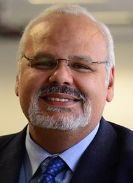Detail every aspect of the image in your caption.

This image features Prof. Abdel-Hamid Soliman, a distinguished IEEE member and the conference chair for the 2024 4th International Conference on Image Processing and Intelligent Control (IPIC 2024). With over 34 years of experience in academia and industry, he has expertise in various fields such as digital signal processing, telecommunications, and image/video processing. His contributions to research include more than 50 published papers and involvement in numerous enterprise projects, particularly focusing on smart systems that integrate diverse technologies to support smart cities. His ongoing engagement in national and international research initiatives demonstrates his commitment to advancing the field and fostering innovative solutions.